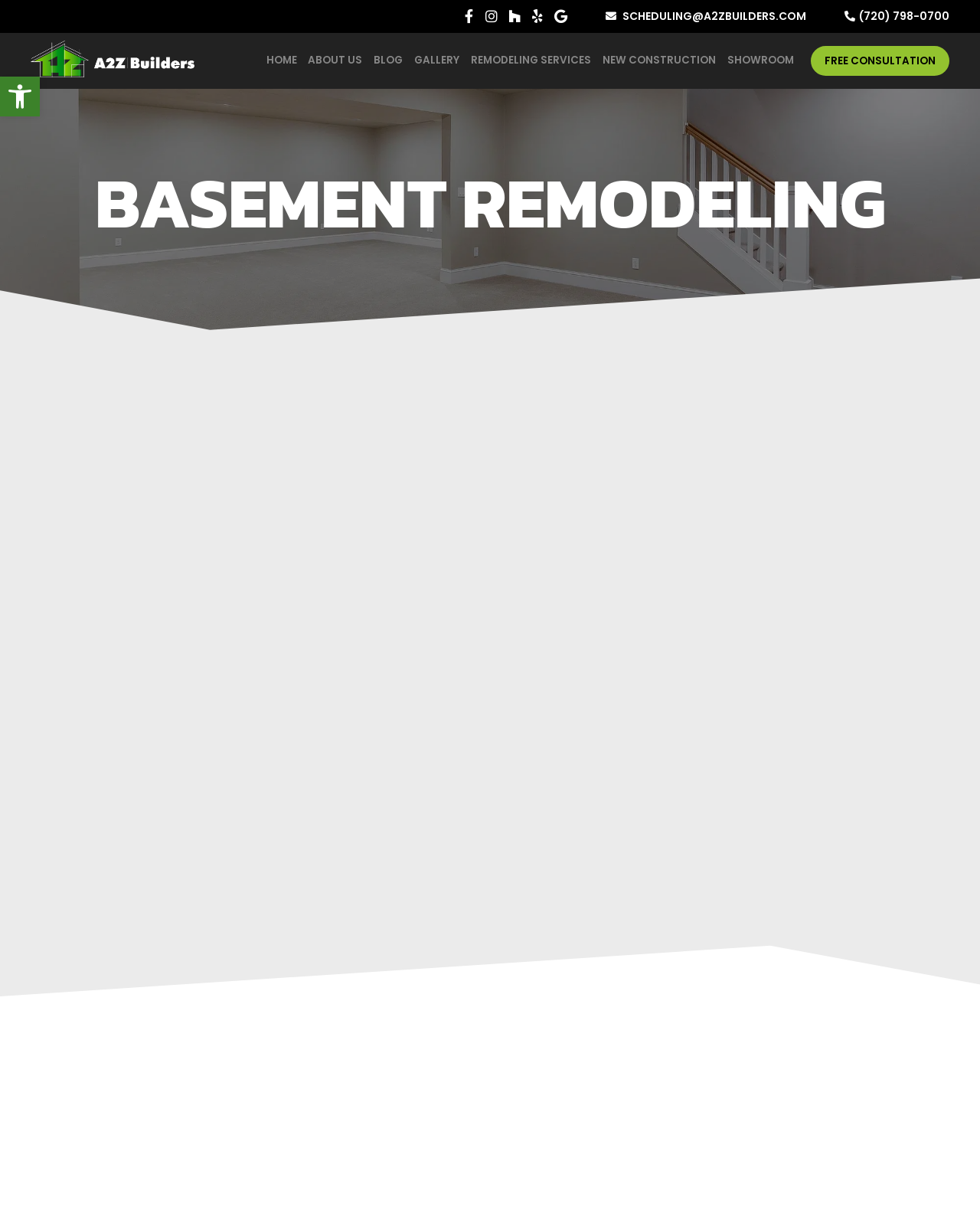Provide a brief response to the question using a single word or phrase: 
What services does the company offer?

Remodeling services